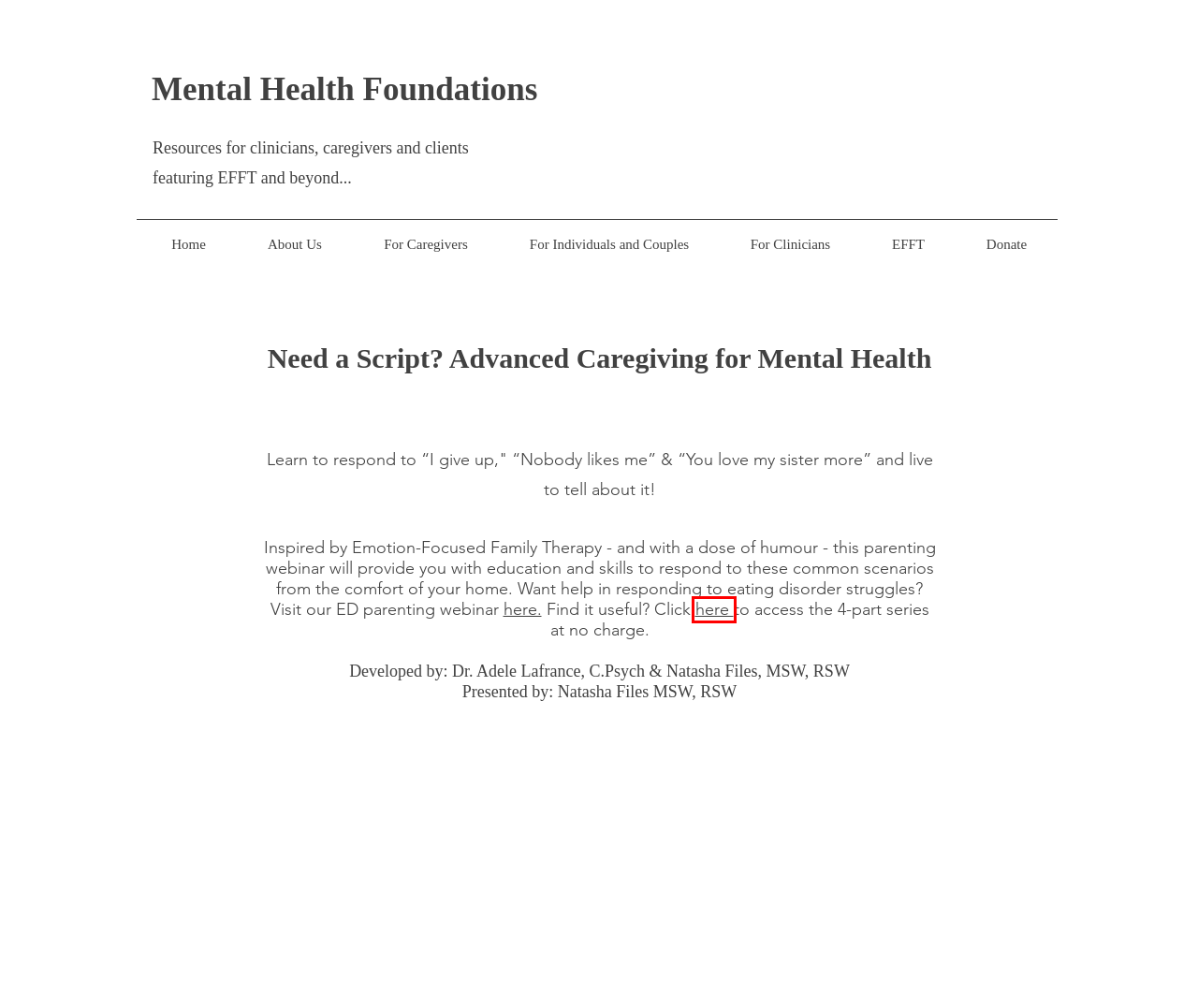You have a screenshot of a webpage with a red bounding box highlighting a UI element. Your task is to select the best webpage description that corresponds to the new webpage after clicking the element. Here are the descriptions:
A. Donate | mhfoundations-efft
B. Home | mhfoundations-efft
C. For Caregivers | mhfoundations-efft
D. ED Videos | mhfoundations-efft
E. 4-part video series | mhfoundations-efft
F. EFFT | mhfoundations-efft
G. For Individuals and Couples | mhfoundations-efft
H. For Clinicians | mhfoundations-efft

E